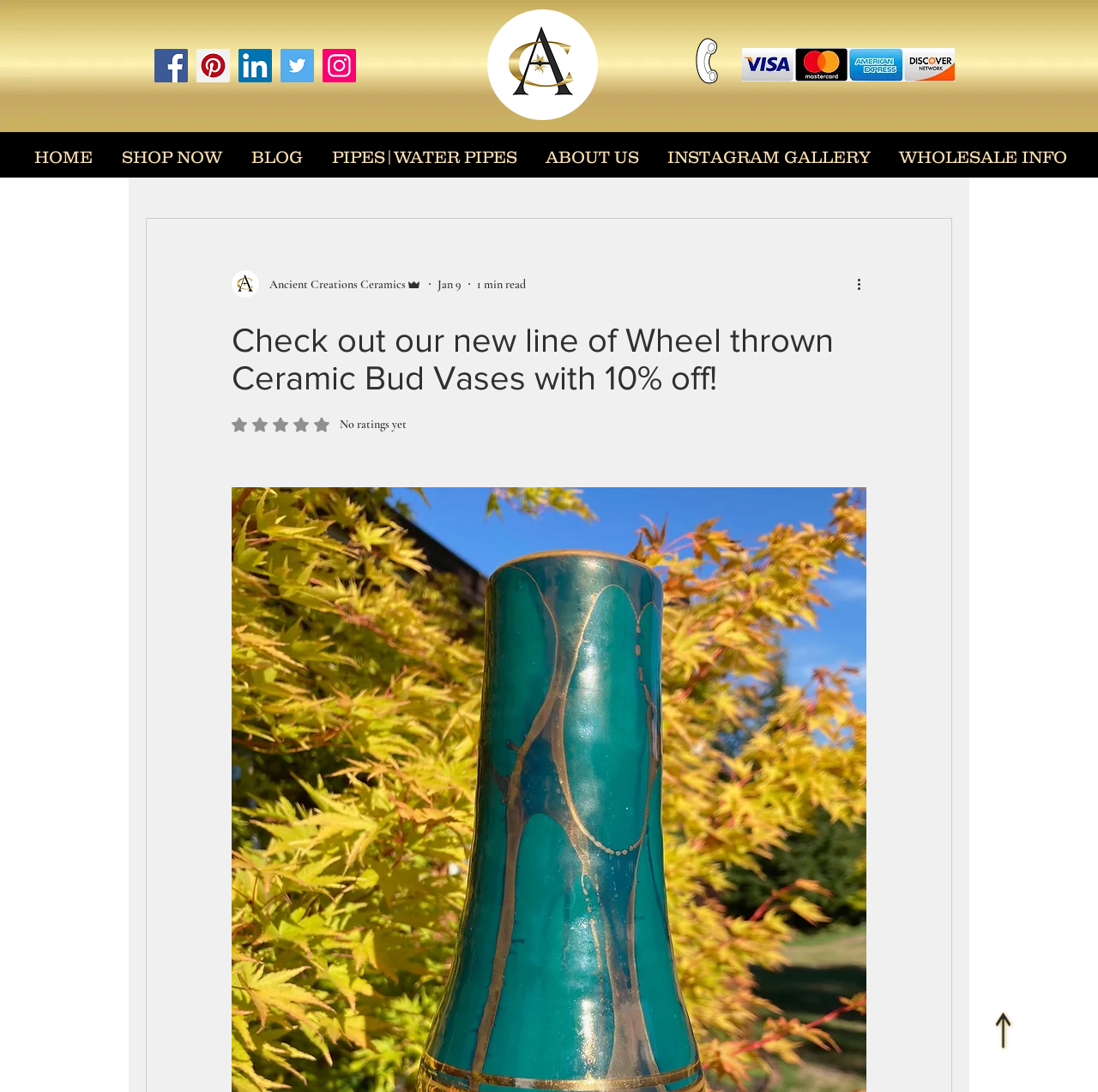Please identify the bounding box coordinates of the area that needs to be clicked to fulfill the following instruction: "Click the Buy/Order Now button."

[0.619, 0.031, 0.668, 0.08]